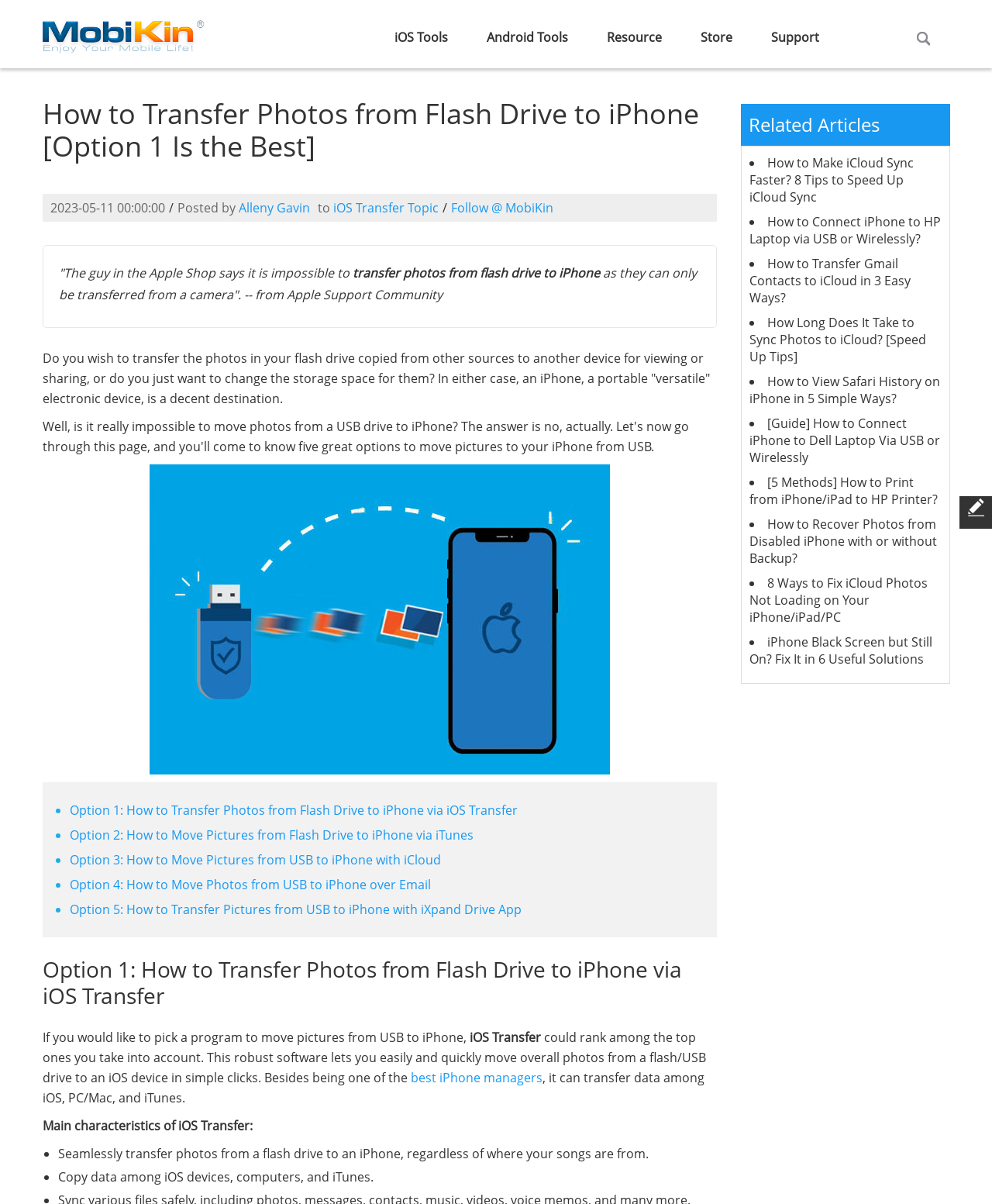Find the bounding box coordinates of the area to click in order to follow the instruction: "Read the article about transferring photos from flash drive to iPhone".

[0.043, 0.081, 0.723, 0.135]